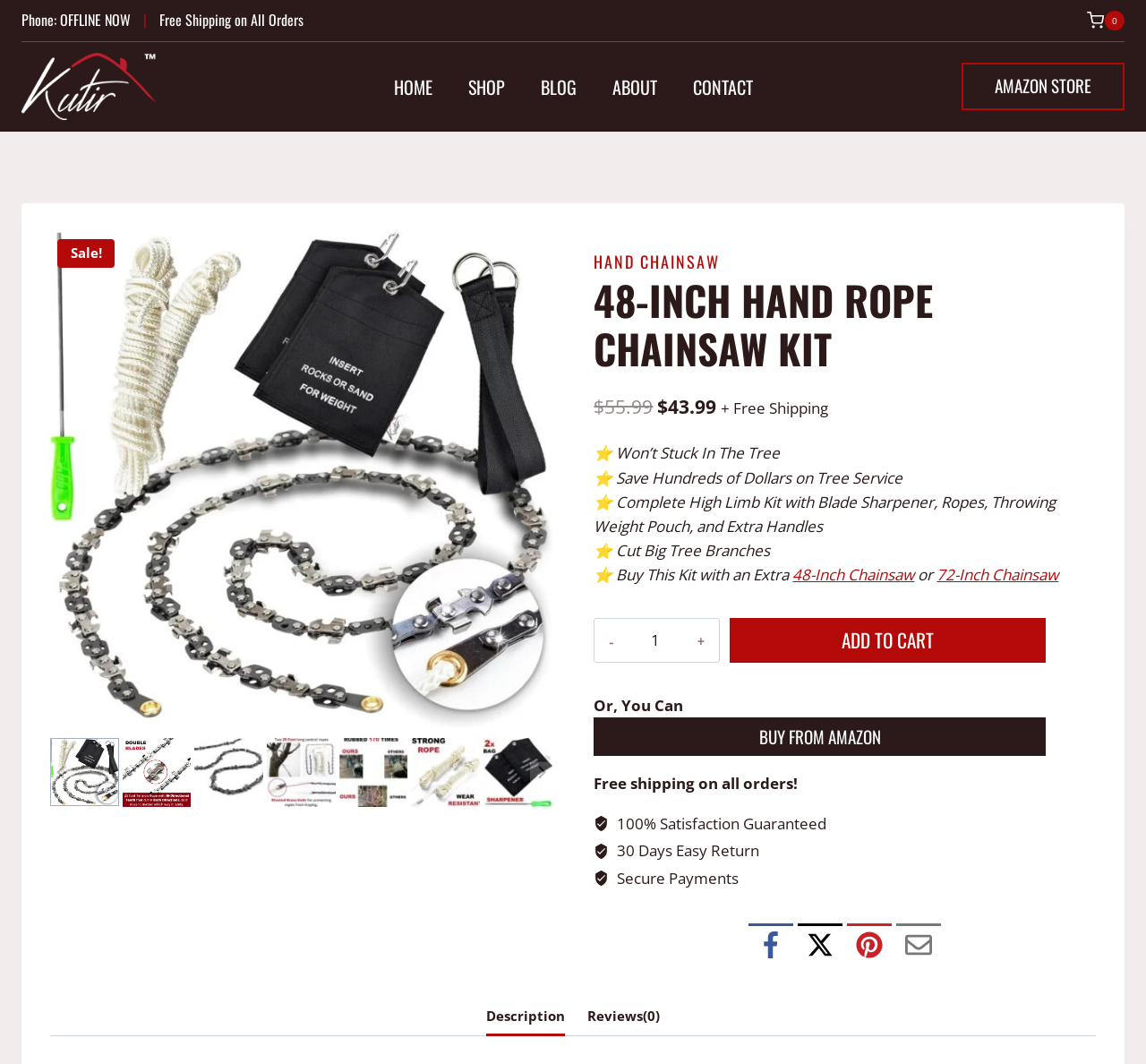Please extract the title of the webpage.

48-INCH HAND ROPE CHAINSAW KIT